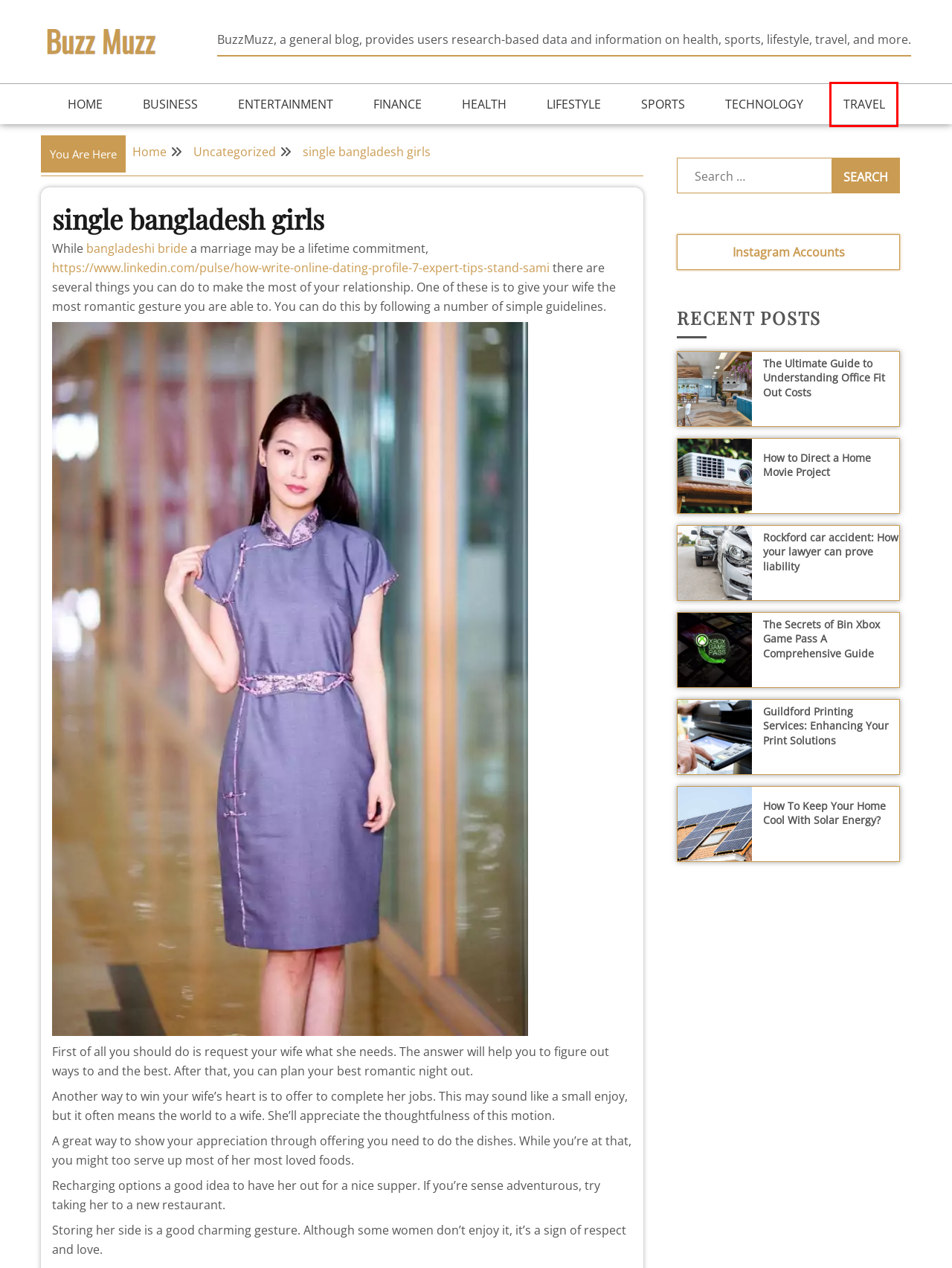You have a screenshot of a webpage with a red rectangle bounding box. Identify the best webpage description that corresponds to the new webpage after clicking the element within the red bounding box. Here are the candidates:
A. Rockford car accident: How your lawyer can prove liability
B. Travel Archives -
C. BuzzMuzz: Discover, Learn, Connect: Unlock the power of knowledge
D. Sports Archives -
E. Lifestyle Archives -
F. How to Direct a Home Movie Project
G. Finance Archives -
H. The Secrets of Bin Xbox Game Pass A Comprehensive Guide

B